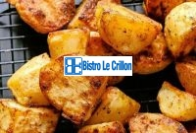Kindly respond to the following question with a single word or a brief phrase: 
What is the name of the culinary platform?

Bistro Le Crillon